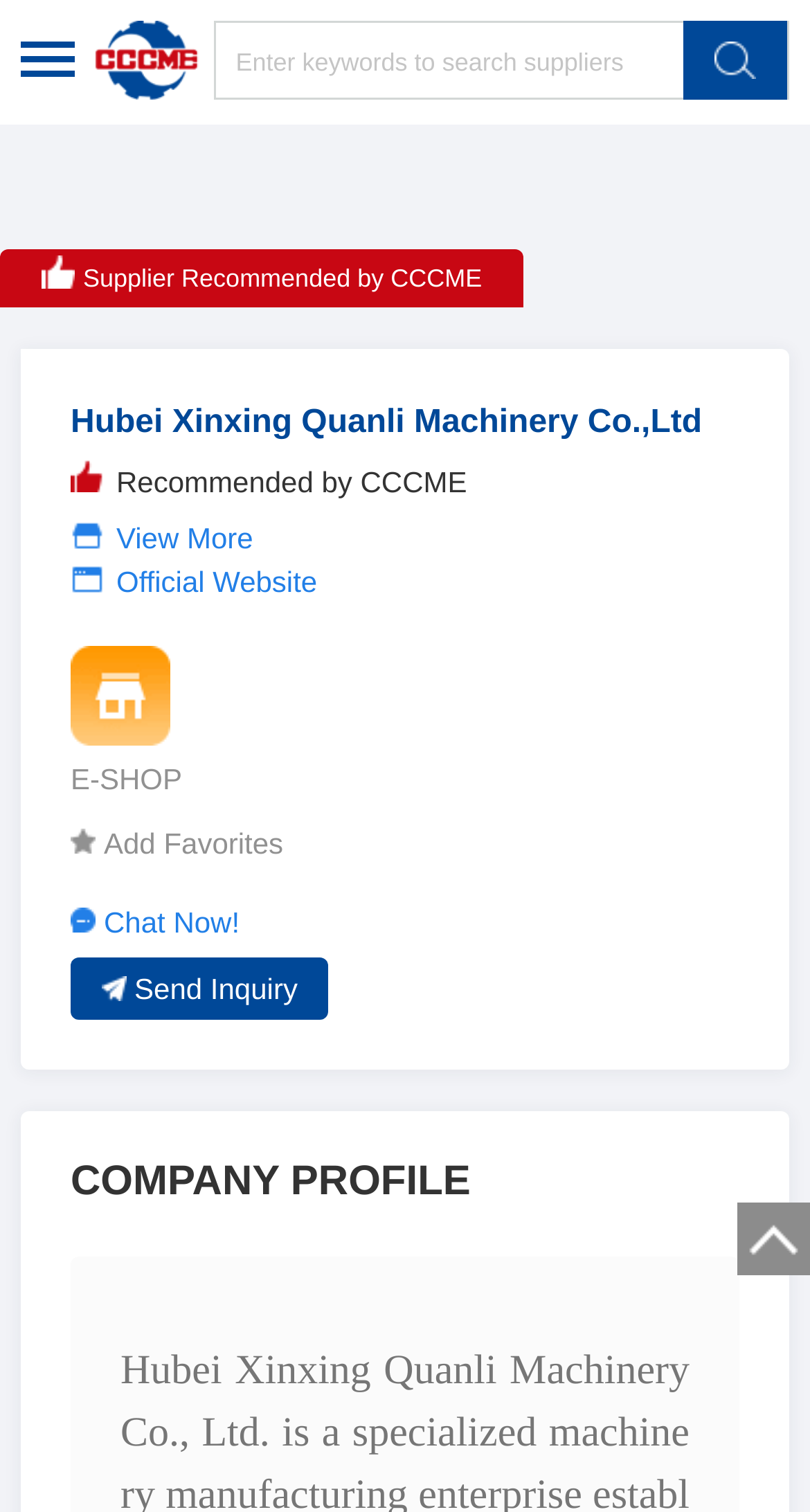What is the section title above the supplier's information?
Refer to the image and answer the question using a single word or phrase.

Supplier Recommended by CCCME